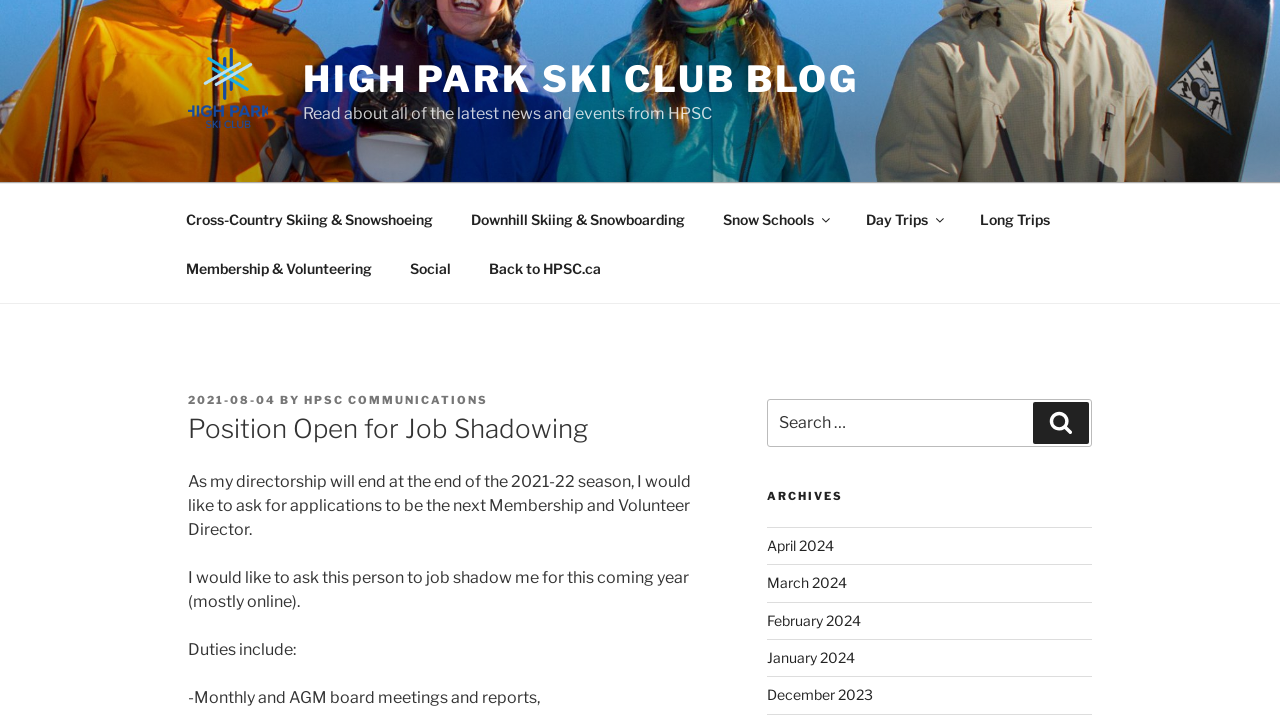Offer a thorough description of the webpage.

The webpage is about the High Park Ski Club Blog, with a focus on a job shadowing opportunity. At the top left, there is a link to the High Park Ski Club Blog, accompanied by an image with the same name. Next to it, there is a link to the blog's main page, labeled "HIGH PARK SKI CLUB BLOG". Below this, there is a brief description of the blog, stating that it features the latest news and events from HPSC.

On the top right, there is a navigation menu labeled "Top Menu", which contains links to various sections of the website, including Cross-Country Skiing & Snowshoeing, Downhill Skiing & Snowboarding, Snow Schools, Day Trips, Long Trips, Membership & Volunteering, and Social.

Below the navigation menu, there is a section dedicated to the job shadowing opportunity. It starts with a header that reads "Position Open for Job Shadowing", followed by a brief introduction to the role and its responsibilities. The introduction is written by HPSC Communications and is dated August 4, 2021.

The main content of the page is divided into paragraphs, with the first paragraph explaining the purpose of the job shadowing opportunity. The second paragraph outlines the duties of the Membership and Volunteer Director, which include attending monthly and AGM board meetings and reports.

On the right side of the page, there is a search bar with a label "Search for:", accompanied by a search button. Below the search bar, there is an "ARCHIVES" section, which lists links to past blog posts, organized by month, from April 2024 to December 2023.